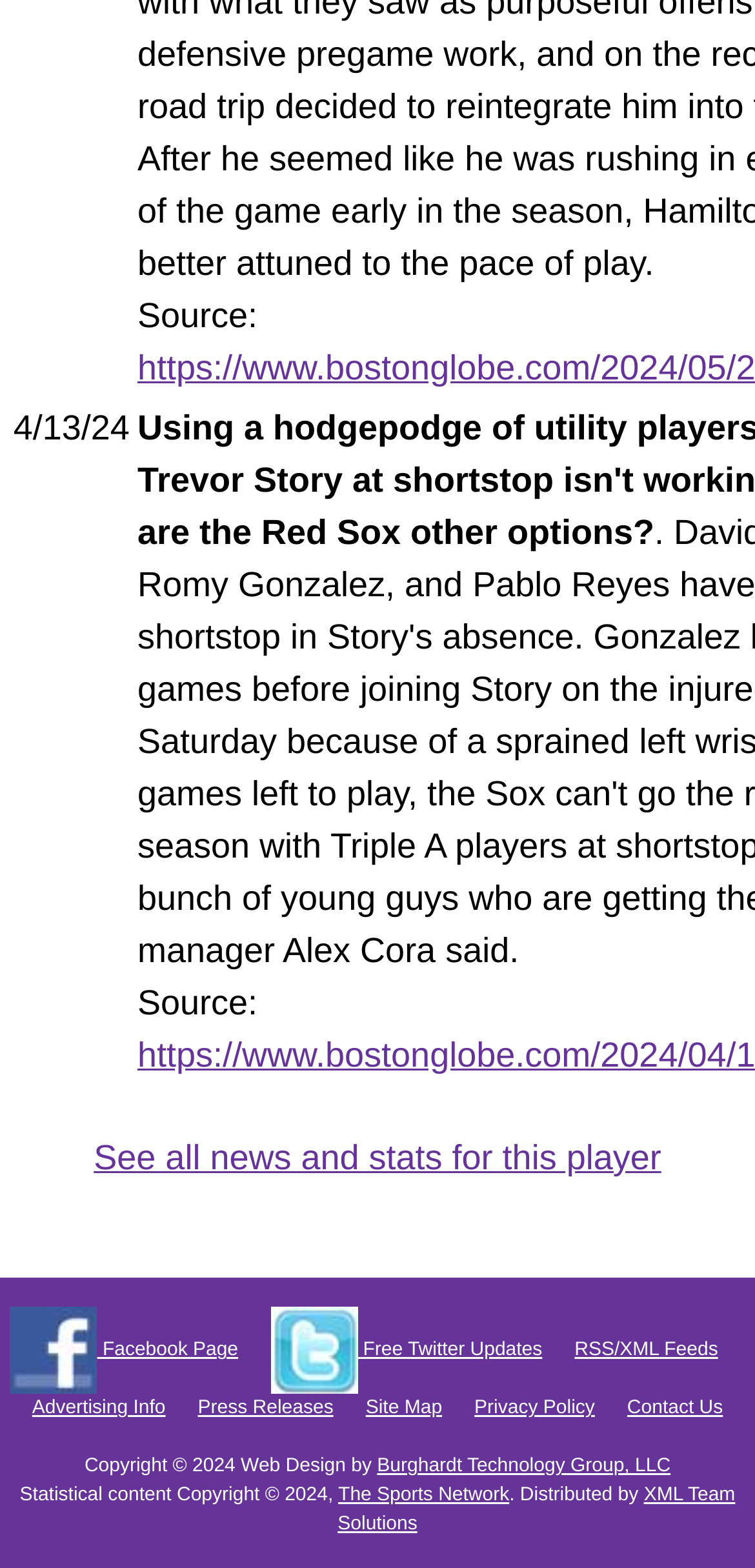Could you provide the bounding box coordinates for the portion of the screen to click to complete this instruction: "Follow on Facebook"?

[0.013, 0.854, 0.315, 0.868]